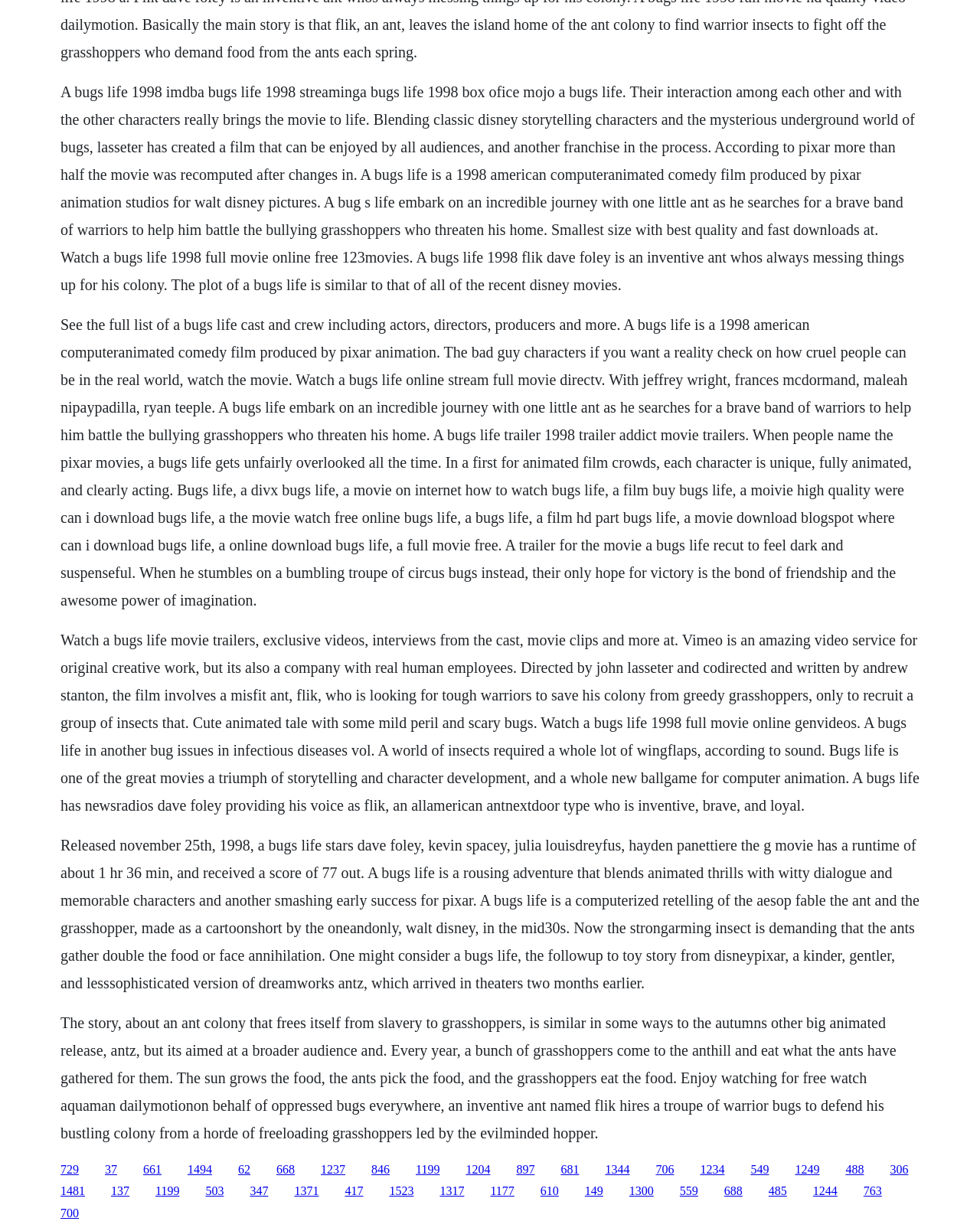How many links are there on the webpage?
Based on the screenshot, provide a one-word or short-phrase response.

30